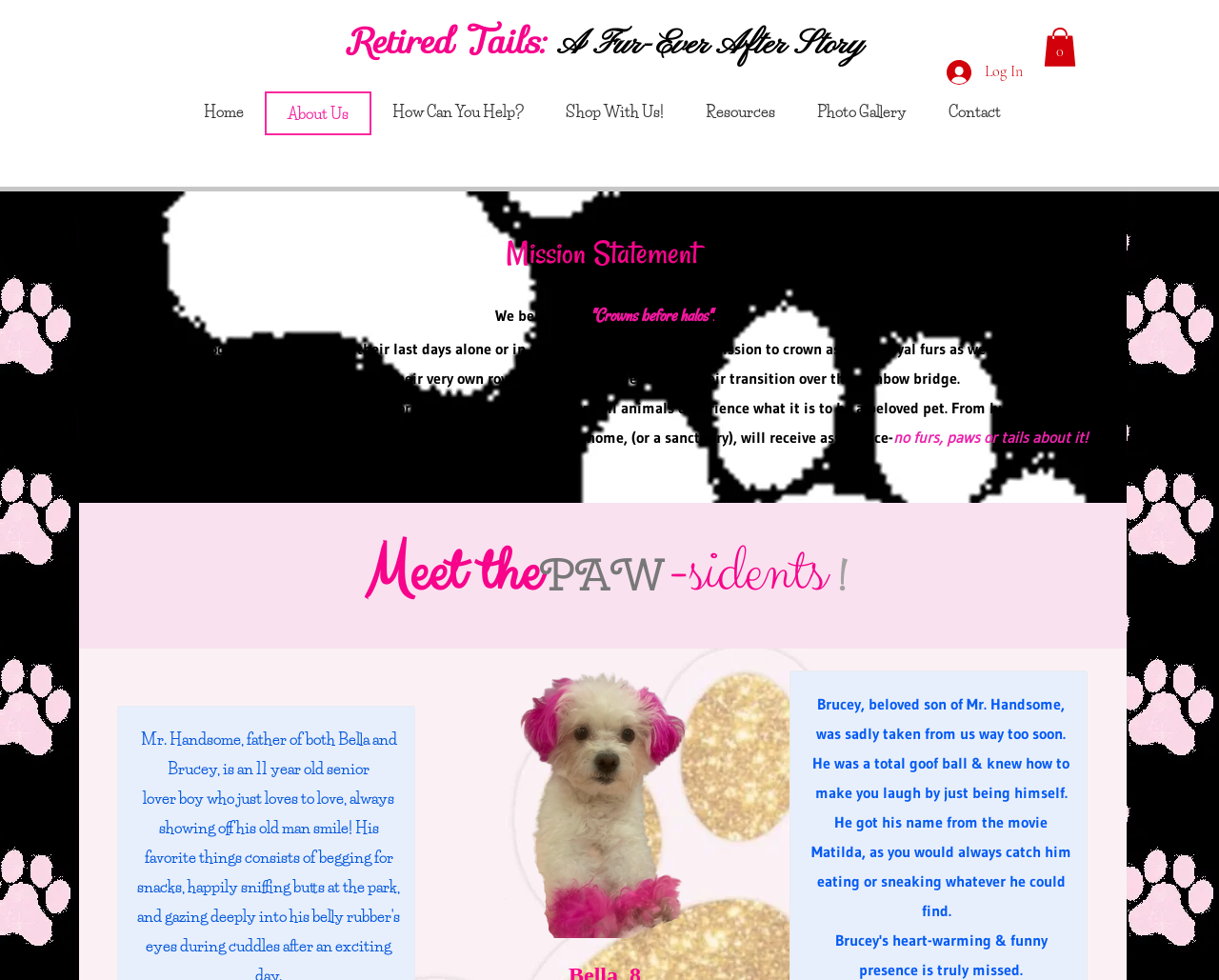Please pinpoint the bounding box coordinates for the region I should click to adhere to this instruction: "Read the Mission Statement".

[0.088, 0.228, 0.905, 0.284]